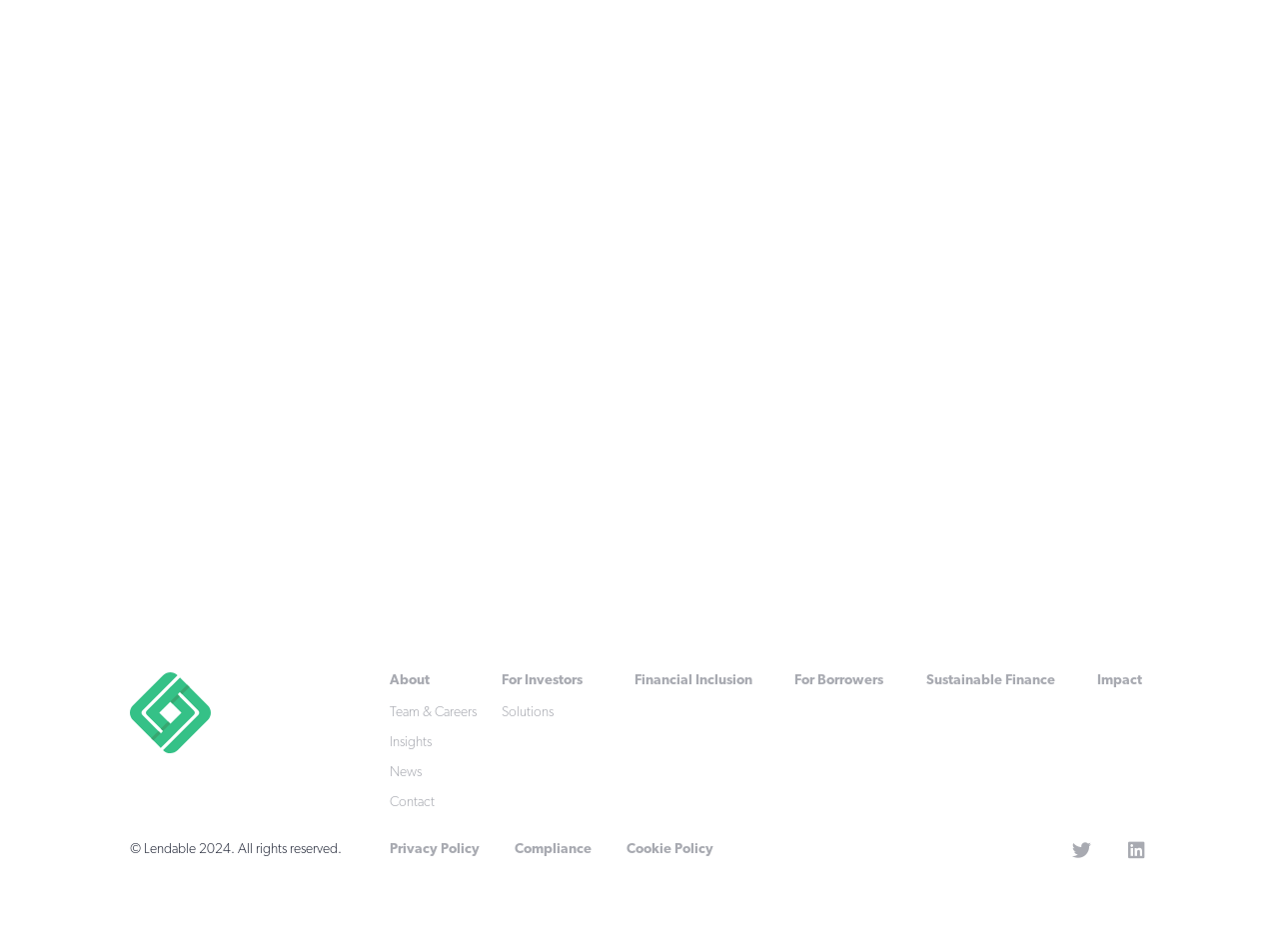Please give a succinct answer using a single word or phrase:
How many main navigation links are present?

7